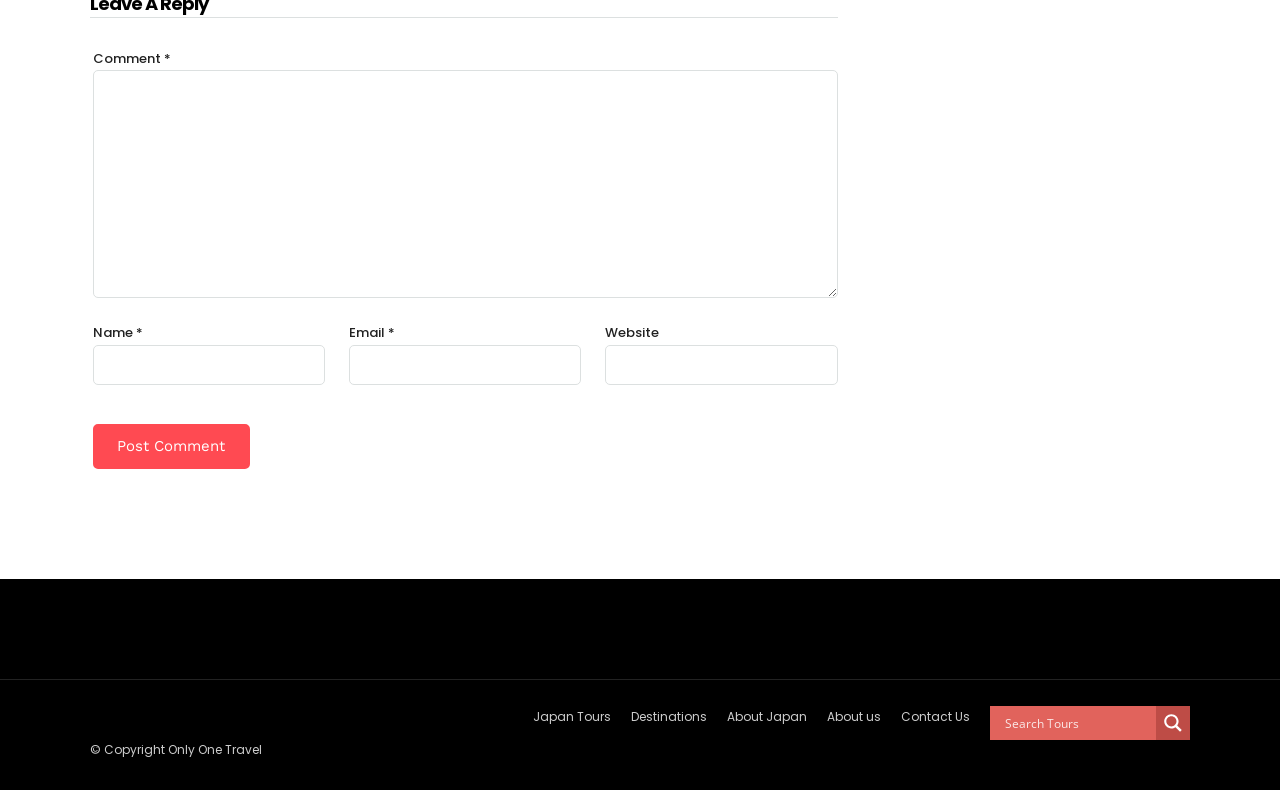Given the element description: "parent_node: Name * name="author"", predict the bounding box coordinates of the UI element it refers to, using four float numbers between 0 and 1, i.e., [left, top, right, bottom].

[0.072, 0.436, 0.254, 0.487]